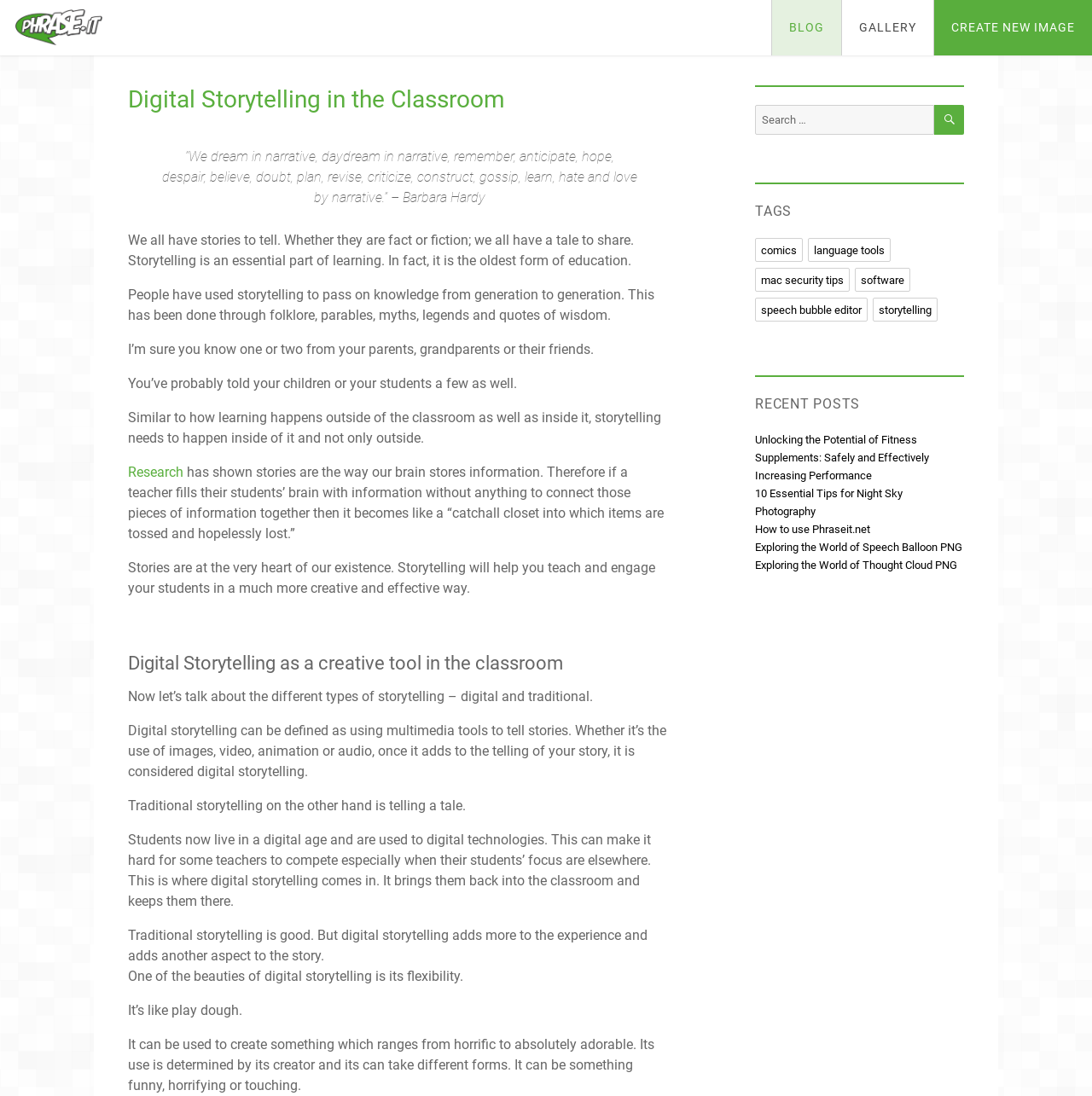Identify the bounding box coordinates for the UI element described by the following text: "comics". Provide the coordinates as four float numbers between 0 and 1, in the format [left, top, right, bottom].

[0.691, 0.217, 0.735, 0.239]